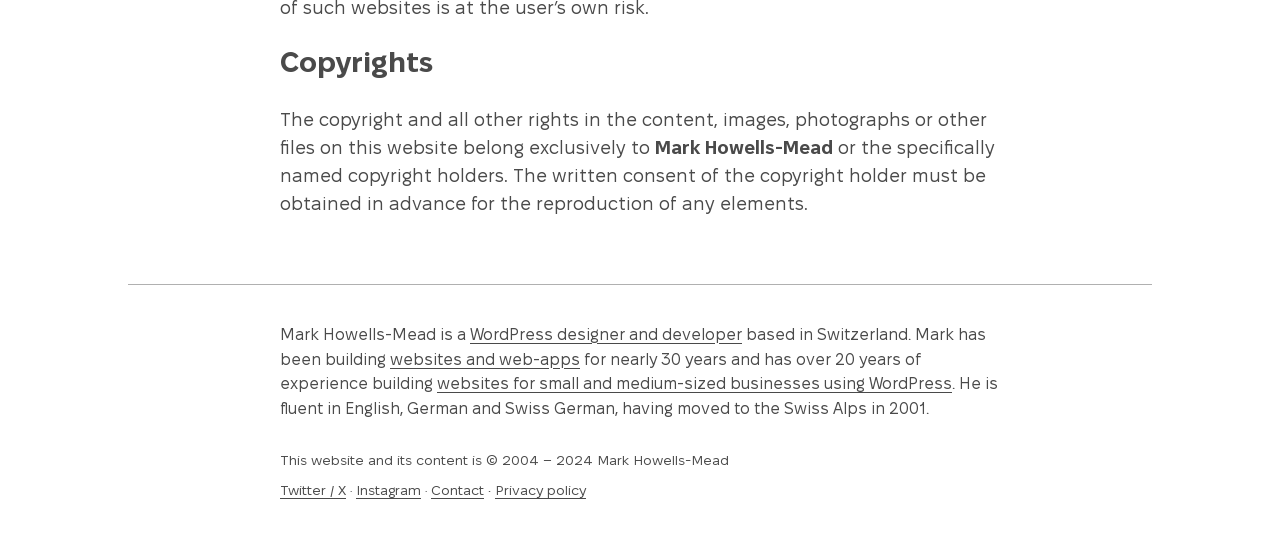What is the year range of the copyright for this website?
Please elaborate on the answer to the question with detailed information.

The answer can be found in the StaticText element with the text 'This website and its content is © 2004 – 2024 Mark Howells-Mead'.